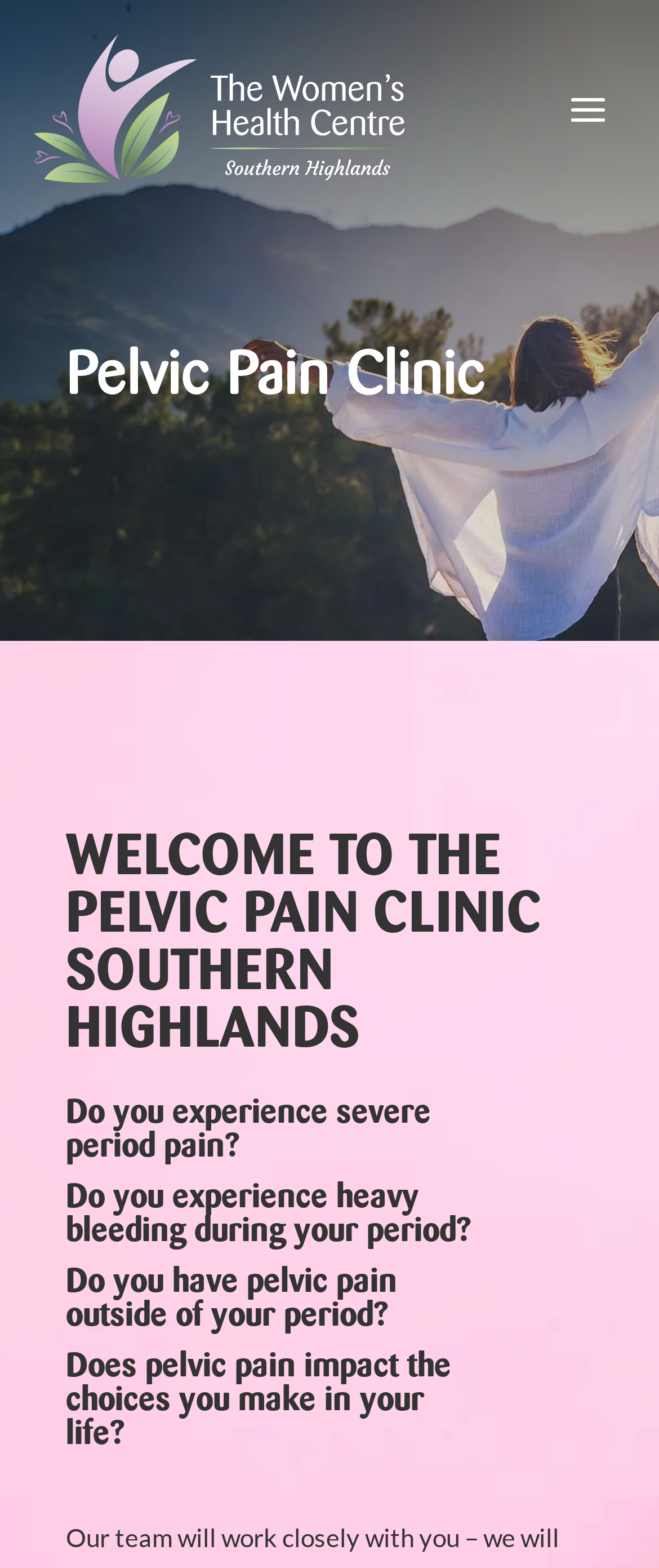Observe the image and answer the following question in detail: What is the name of the health centre?

The link and image at the top of the webpage both have the text 'The Women's Health Centre', indicating that this is the name of the health centre.